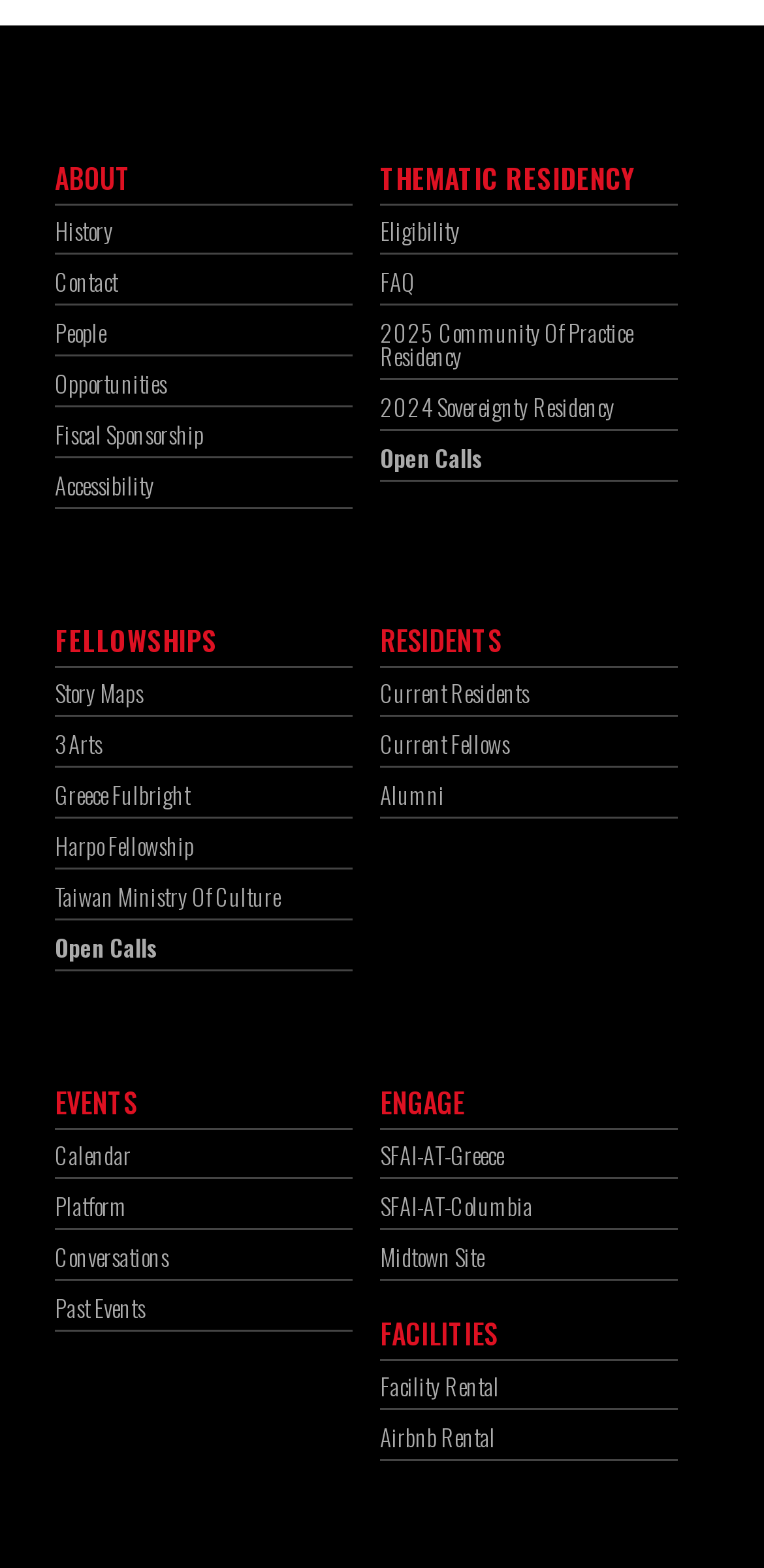Please specify the bounding box coordinates in the format (top-left x, top-left y, bottom-right x, bottom-right y), with all values as floating point numbers between 0 and 1. Identify the bounding box of the UI element described by: Taiwan Ministry of Culture

[0.072, 0.565, 0.461, 0.587]